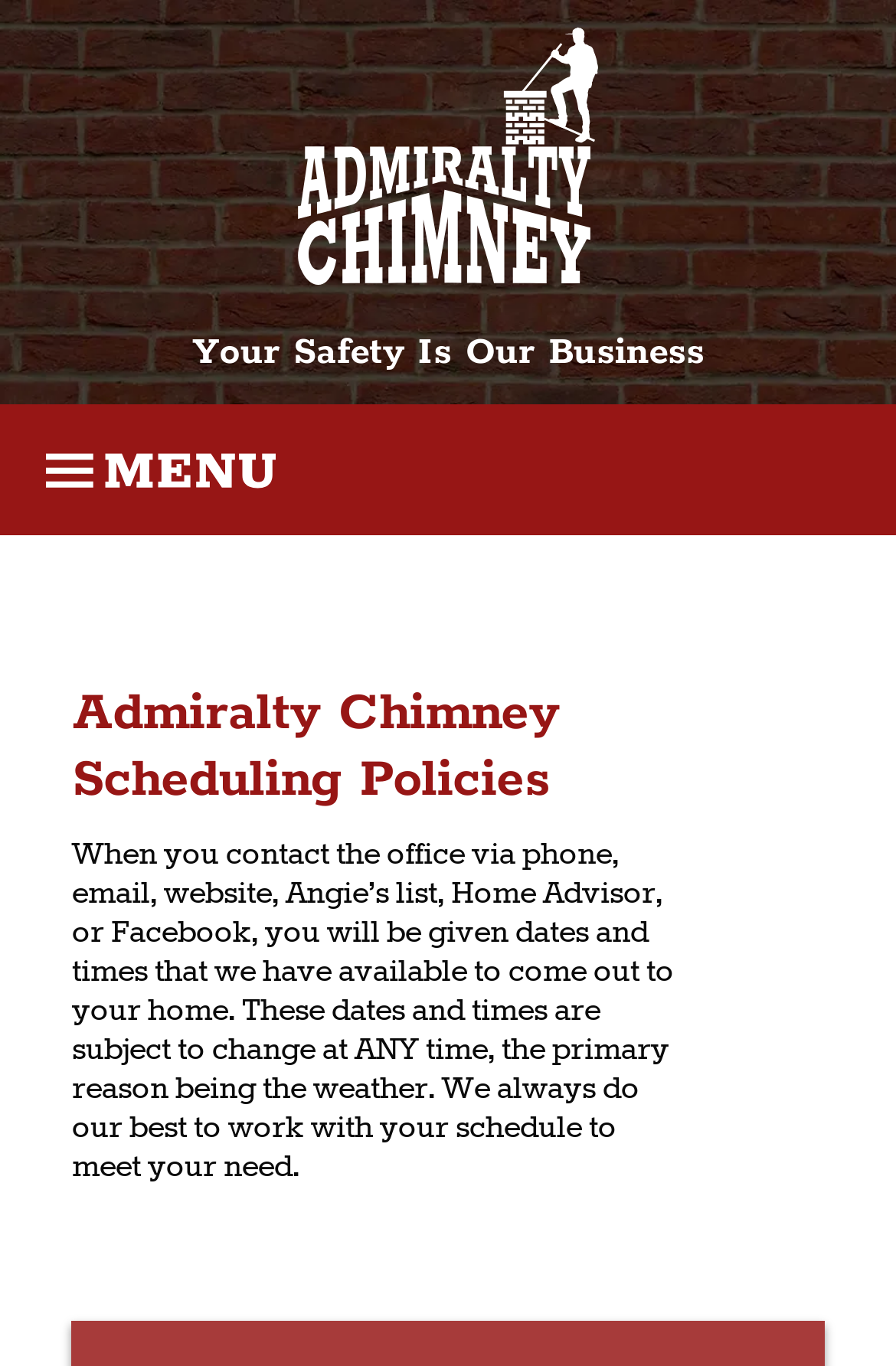Provide a one-word or short-phrase answer to the question:
What is the reason for changing schedules?

Weather